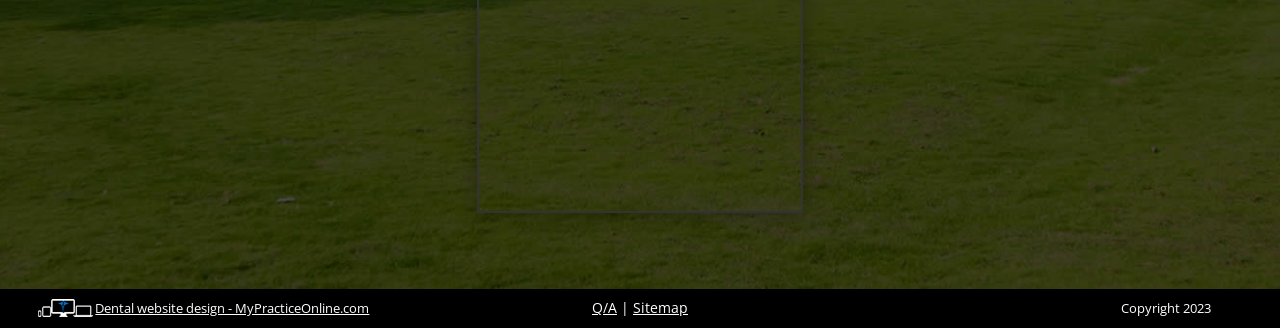Answer the question with a brief word or phrase:
What is the purpose of the link 'Dental website design - MyPracticeOnline.com'?

Dental website design